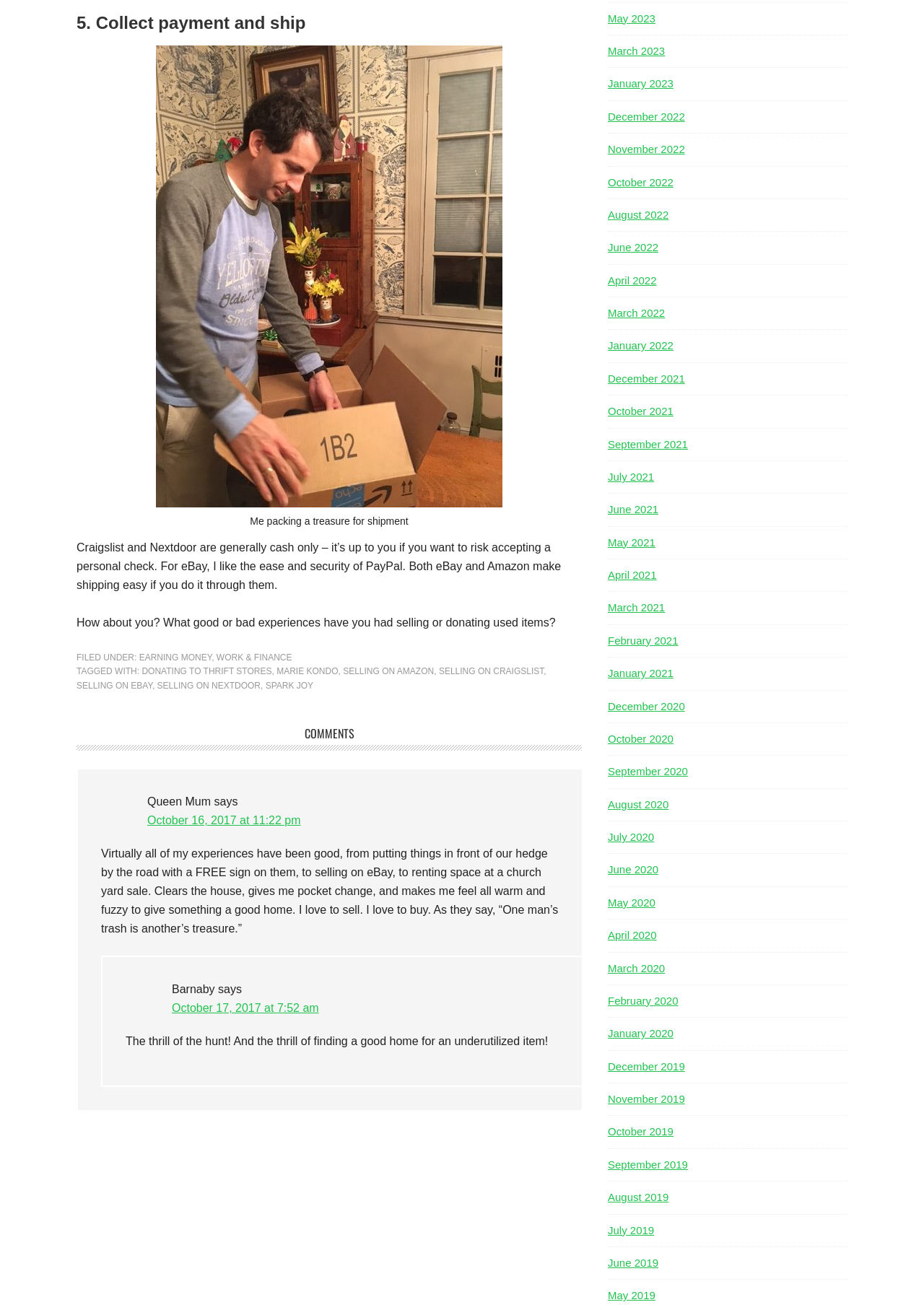What is the caption of the figure in the article?
Please answer the question with as much detail as possible using the screenshot.

The figure in the article has a caption that reads 'Me packing a treasure for shipment', which suggests that it is an image of the author packing an item for shipping.